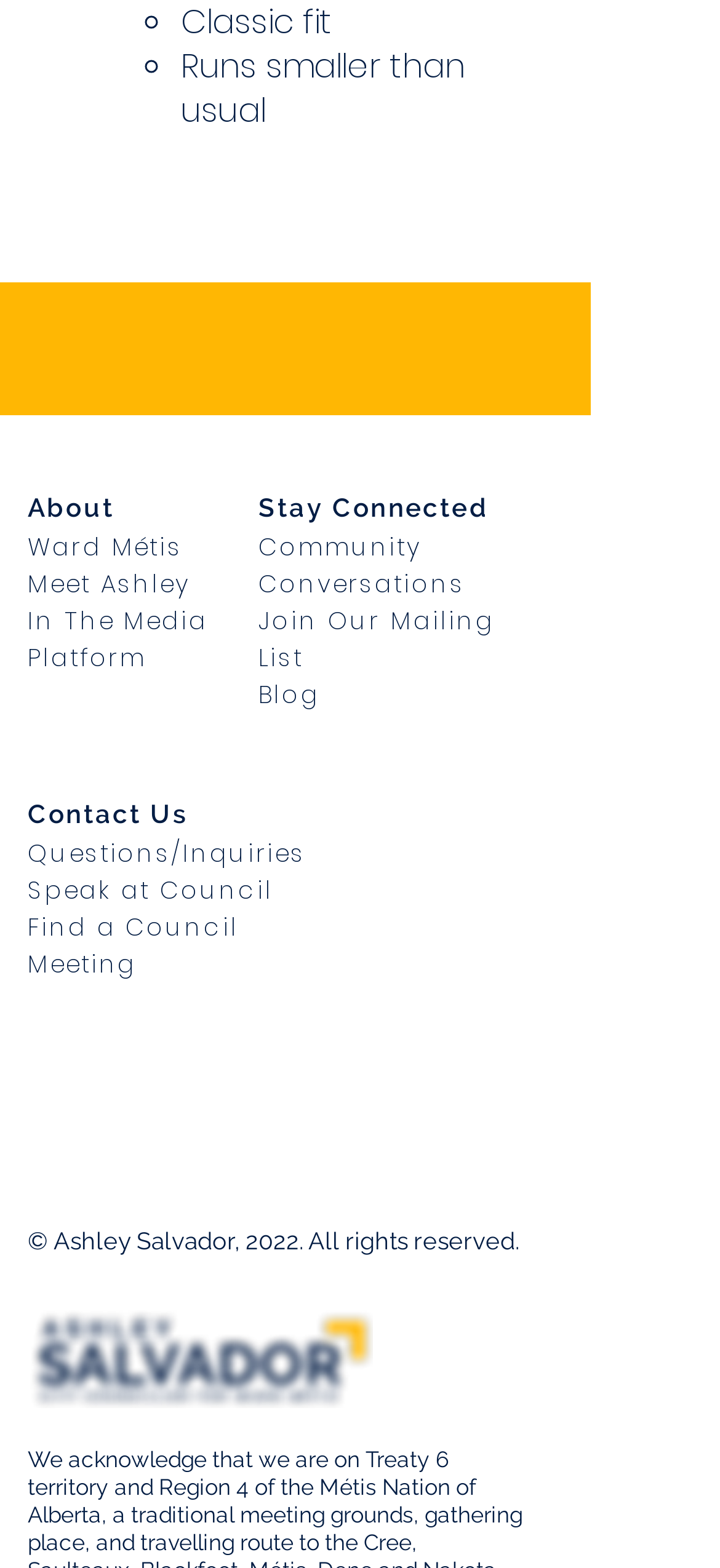What are the social media platforms listed on the webpage?
Refer to the screenshot and respond with a concise word or phrase.

Facebook, Twitter, Instagram, TikTok, Youtube